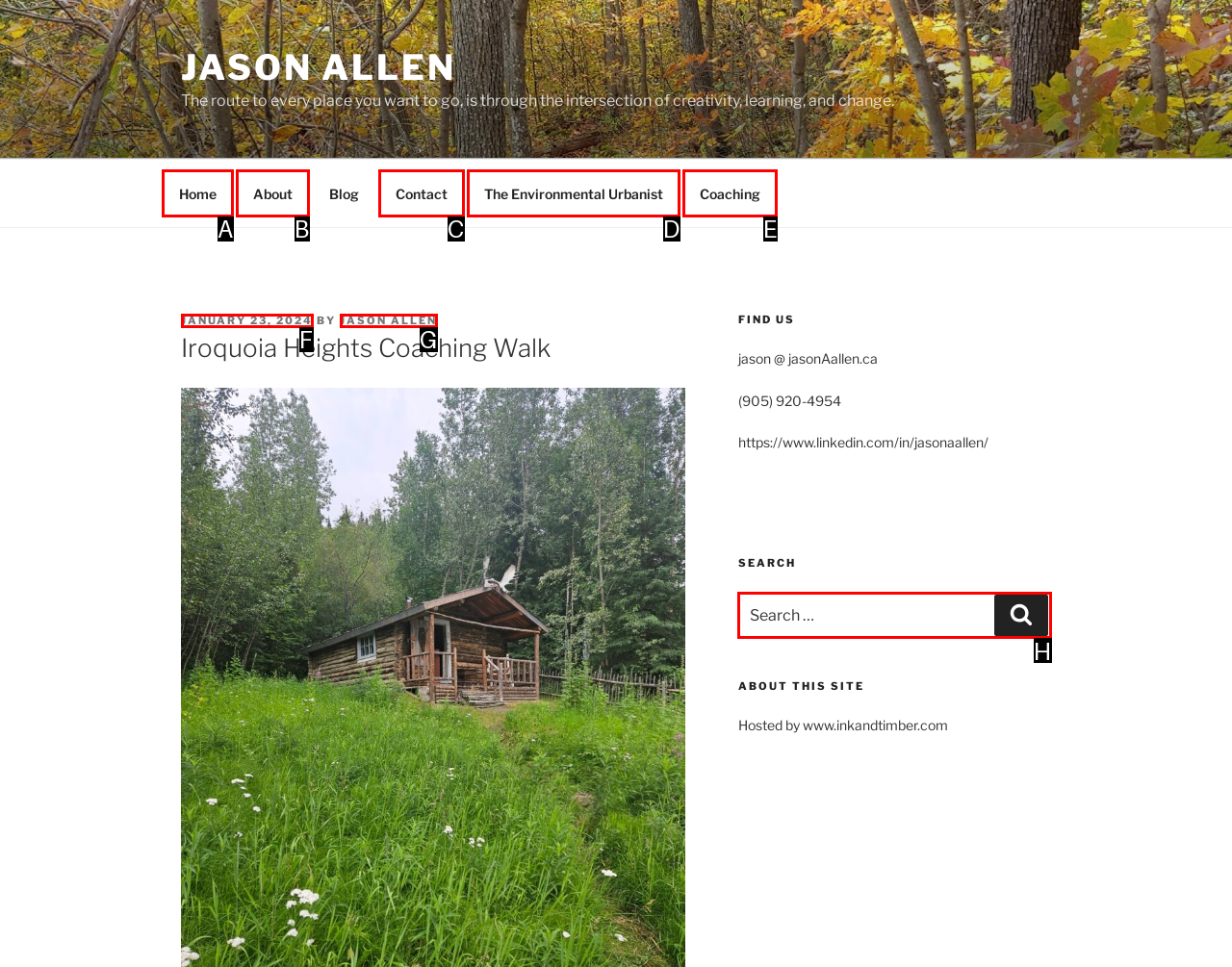Identify the HTML element that corresponds to the description: January 23, 2024 Provide the letter of the matching option directly from the choices.

F